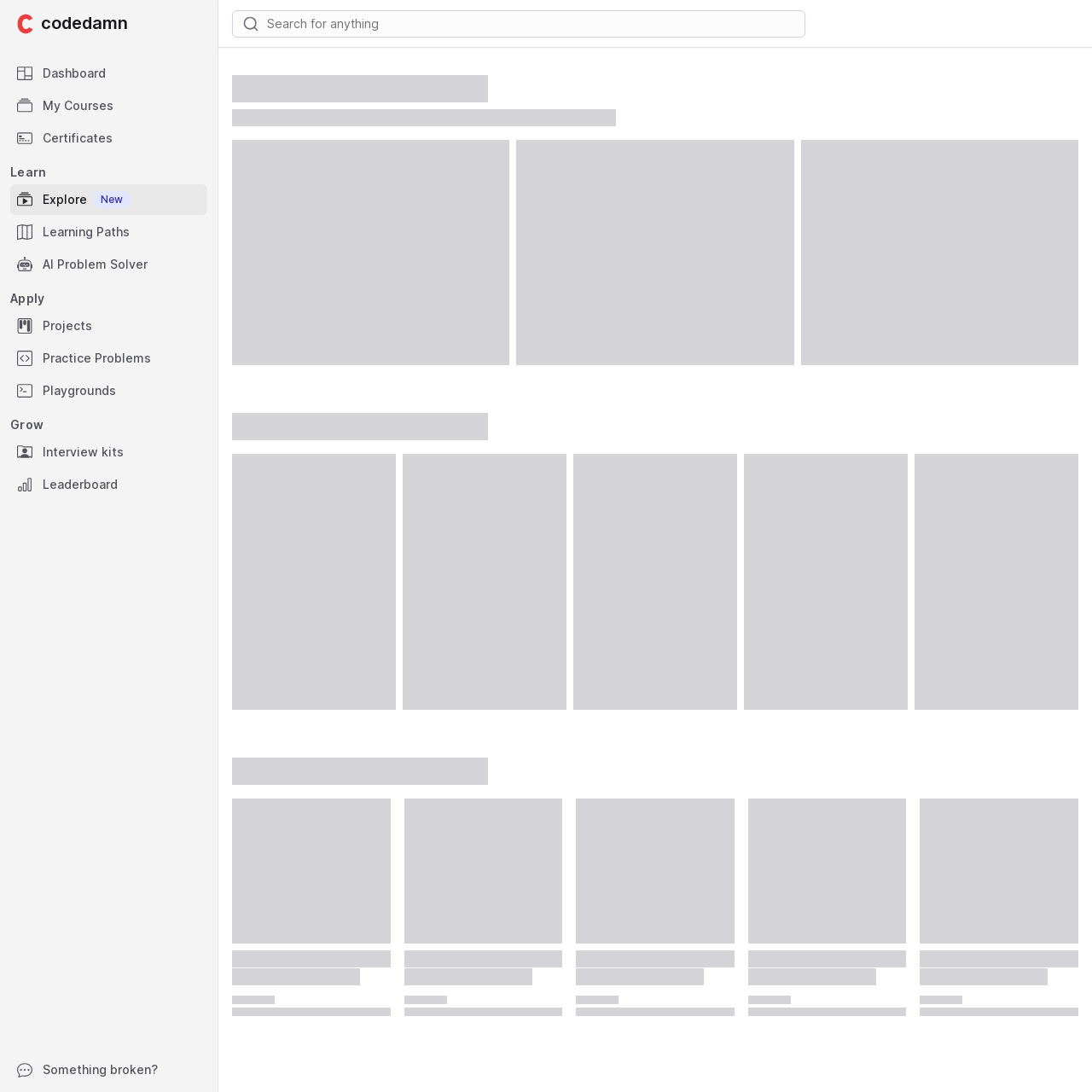What is the purpose of the 'Practice Problems' link?
Based on the image, answer the question with as much detail as possible.

The 'Practice Problems' link is located under the 'Apply' section, which suggests that it is related to applying coding skills. The name 'Practice Problems' implies that it provides a way for users to practice coding by solving problems.